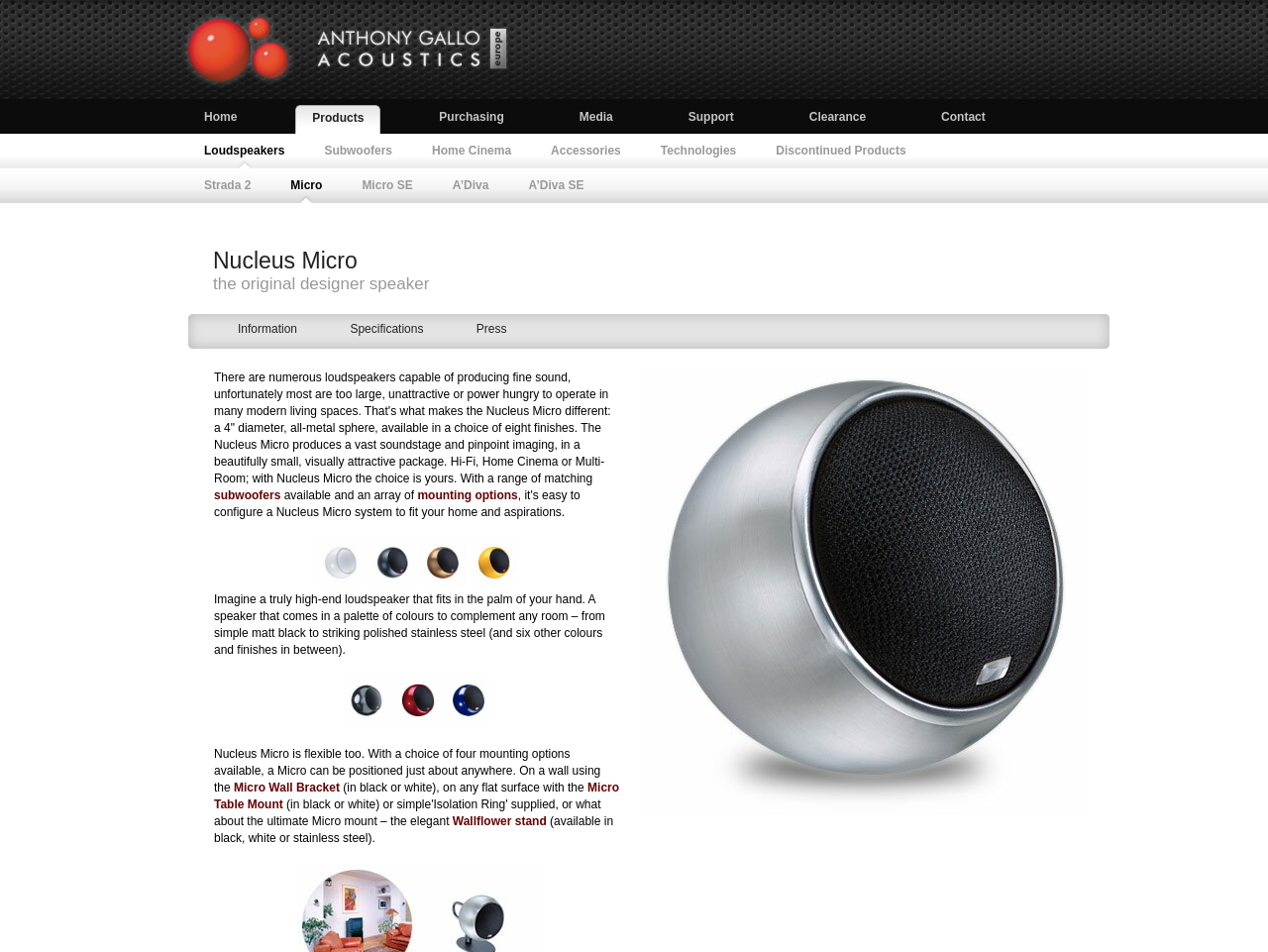Please find the bounding box coordinates of the clickable region needed to complete the following instruction: "Read about mounting options". The bounding box coordinates must consist of four float numbers between 0 and 1, i.e., [left, top, right, bottom].

[0.329, 0.513, 0.408, 0.528]